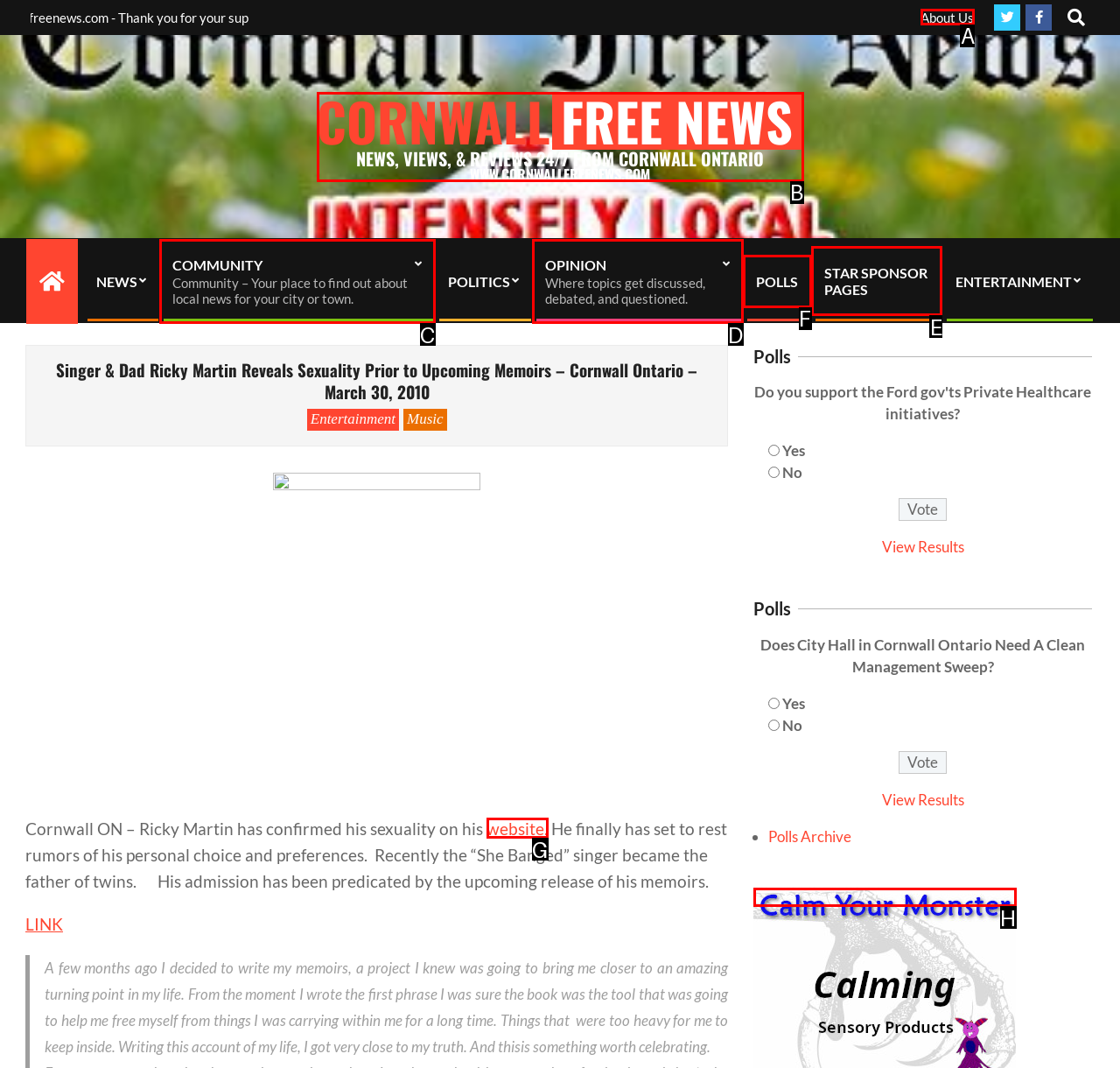Which option should I select to accomplish the task: View recent posts? Respond with the corresponding letter from the given choices.

None